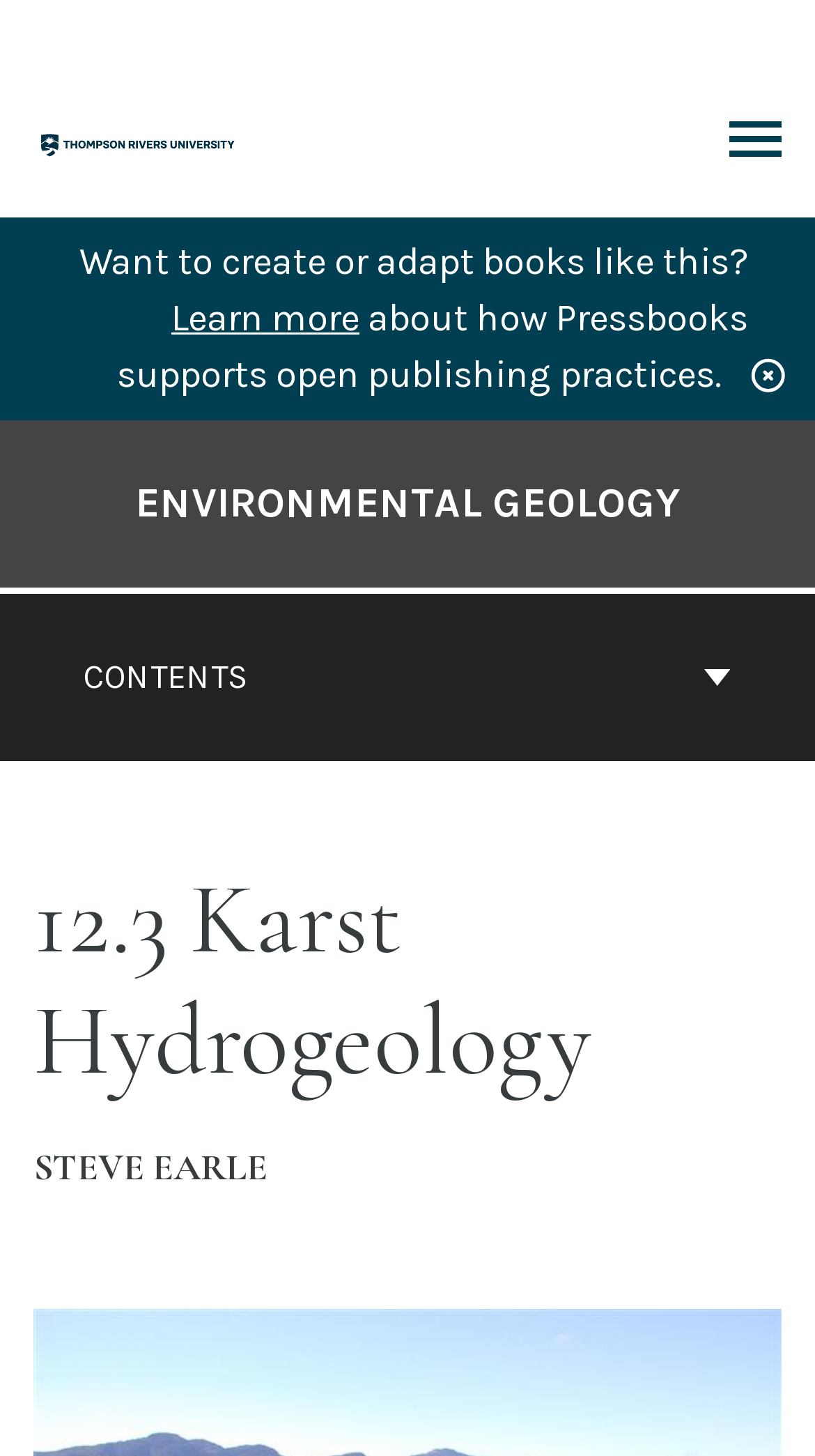Respond to the question below with a concise word or phrase:
What is the purpose of the 'BACK TO TOP' button?

To scroll to the top of the page